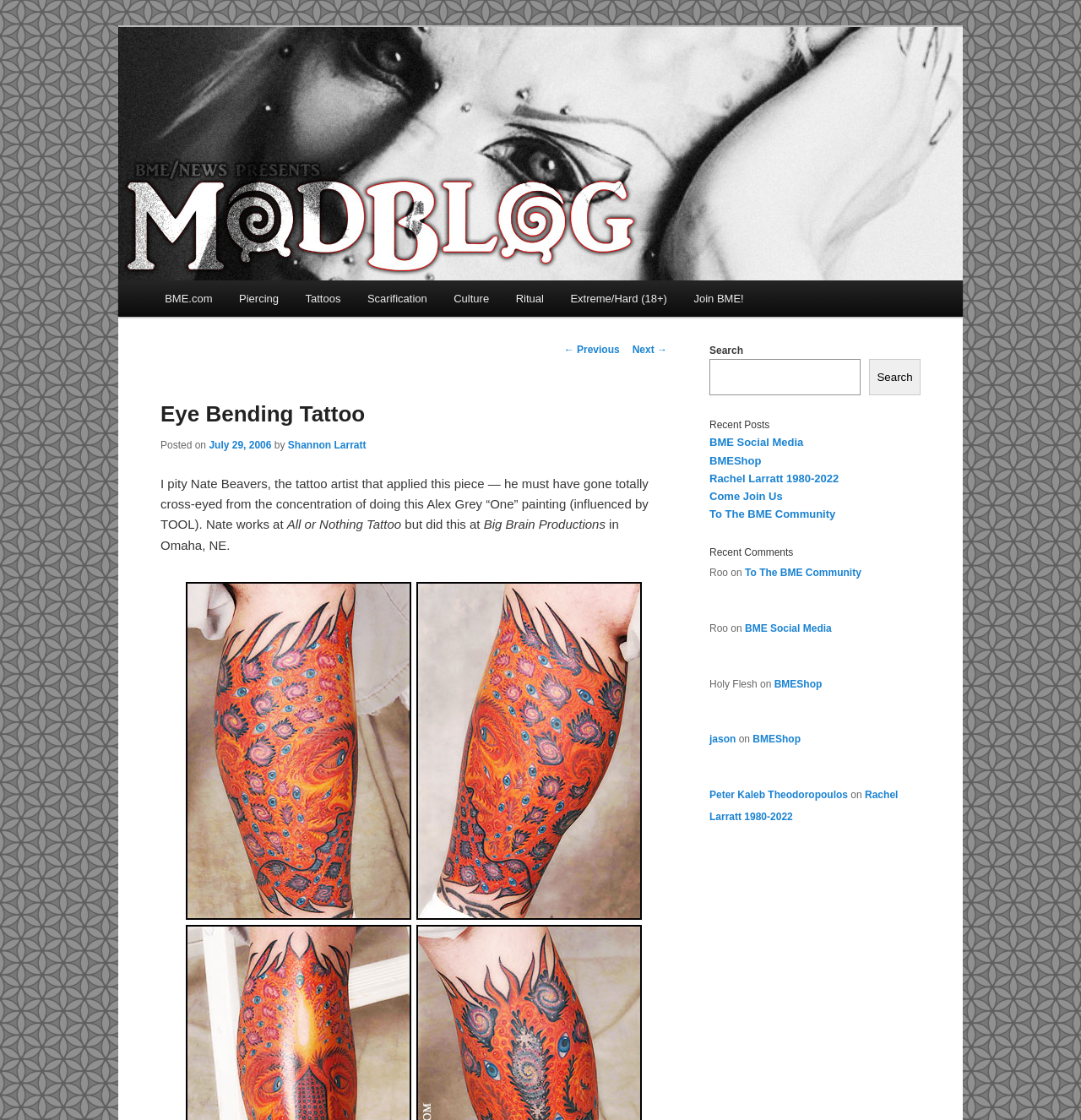Use the information in the screenshot to answer the question comprehensively: What is the name of the painting?

The webpage mentions 'Alex Grey “One” painting' in the main content, indicating that the painting is called 'One'.